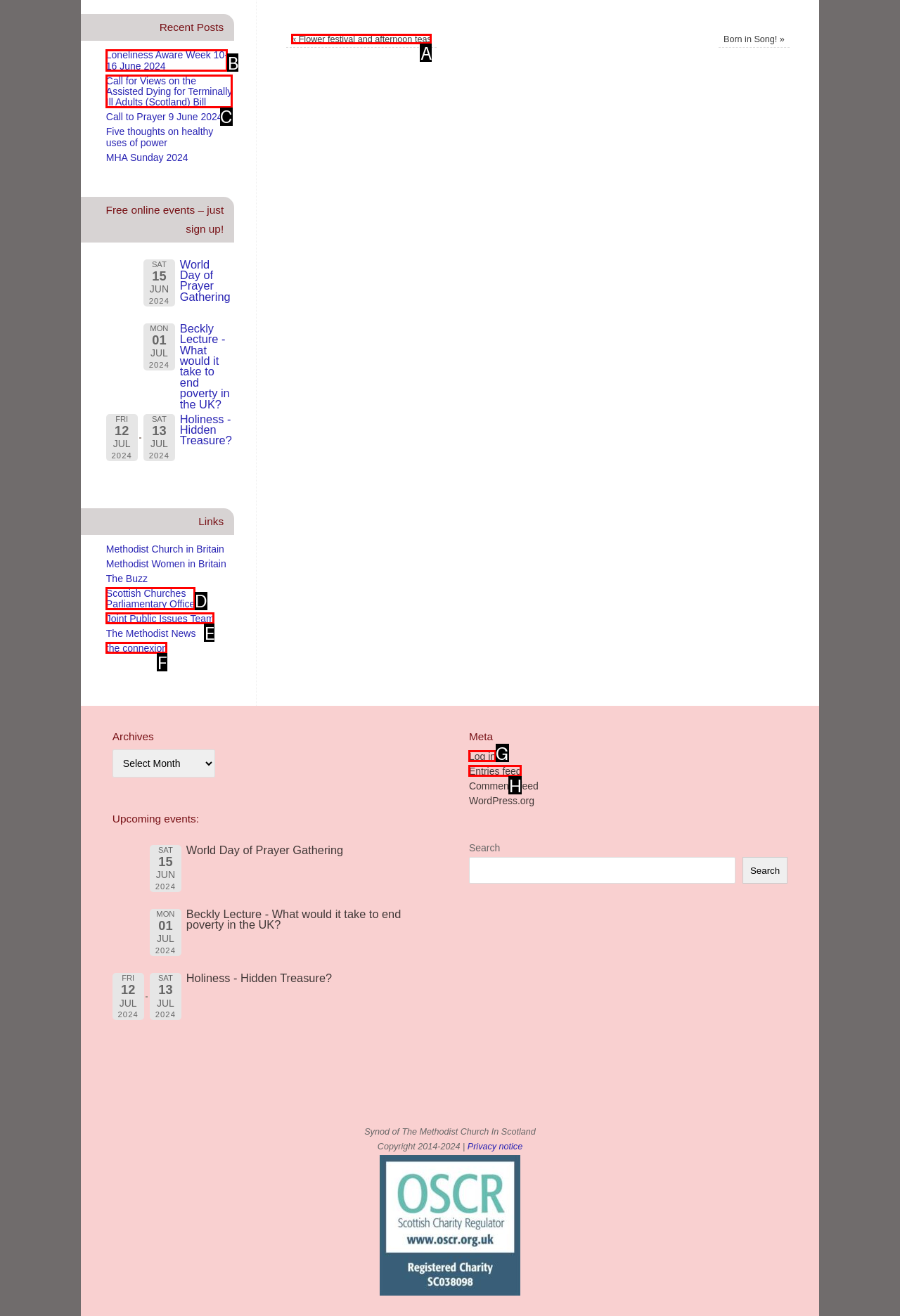From the description: Entries feed, select the HTML element that fits best. Reply with the letter of the appropriate option.

H